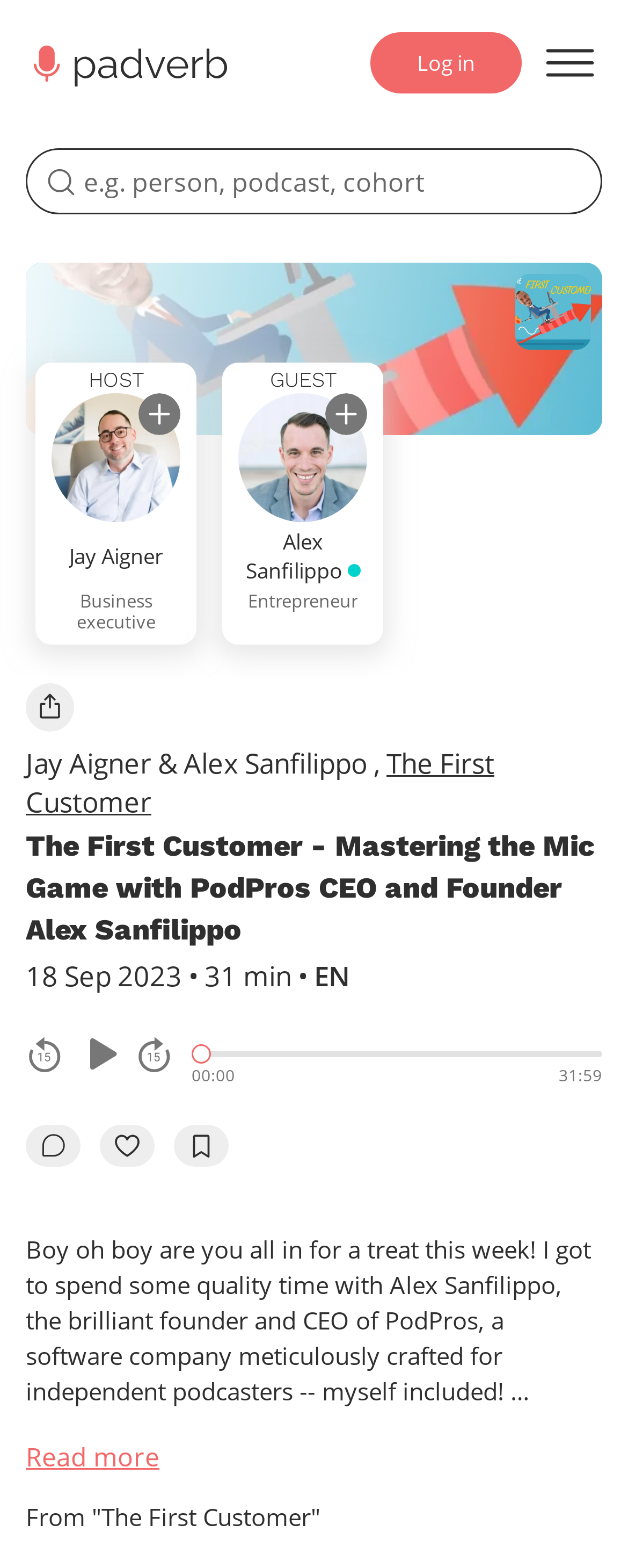What is the duration of this podcast?
Examine the image closely and answer the question with as much detail as possible.

I found the answer by examining the StaticText element with the text '18 Sep 2023 • 31 min •' which provides the duration of the podcast.